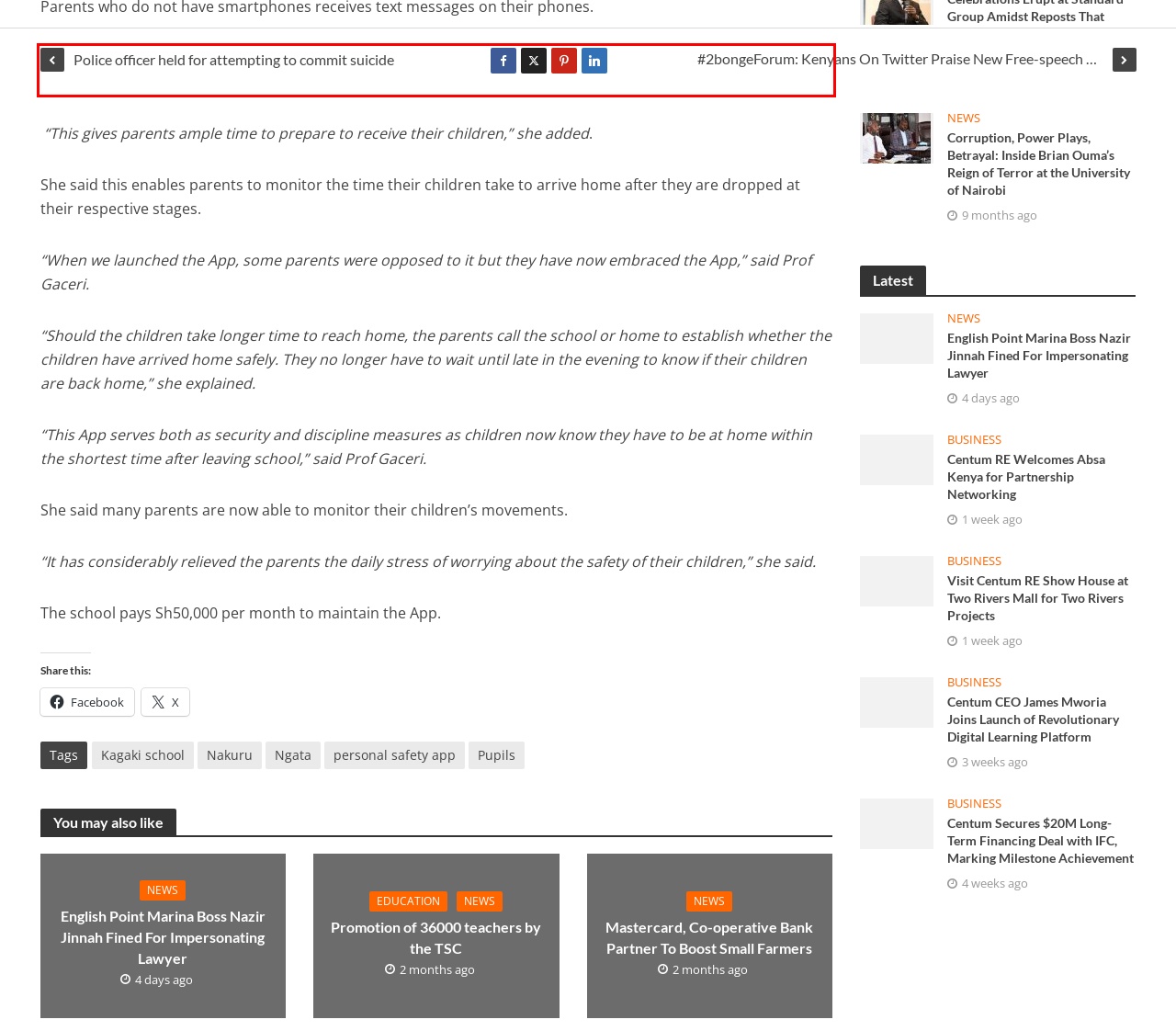The screenshot provided shows a webpage with a red bounding box. Apply OCR to the text within this red bounding box and provide the extracted content.

The parent is informed some five minutes in advance when the school bus is about to drop their children at designated stages near their homes.